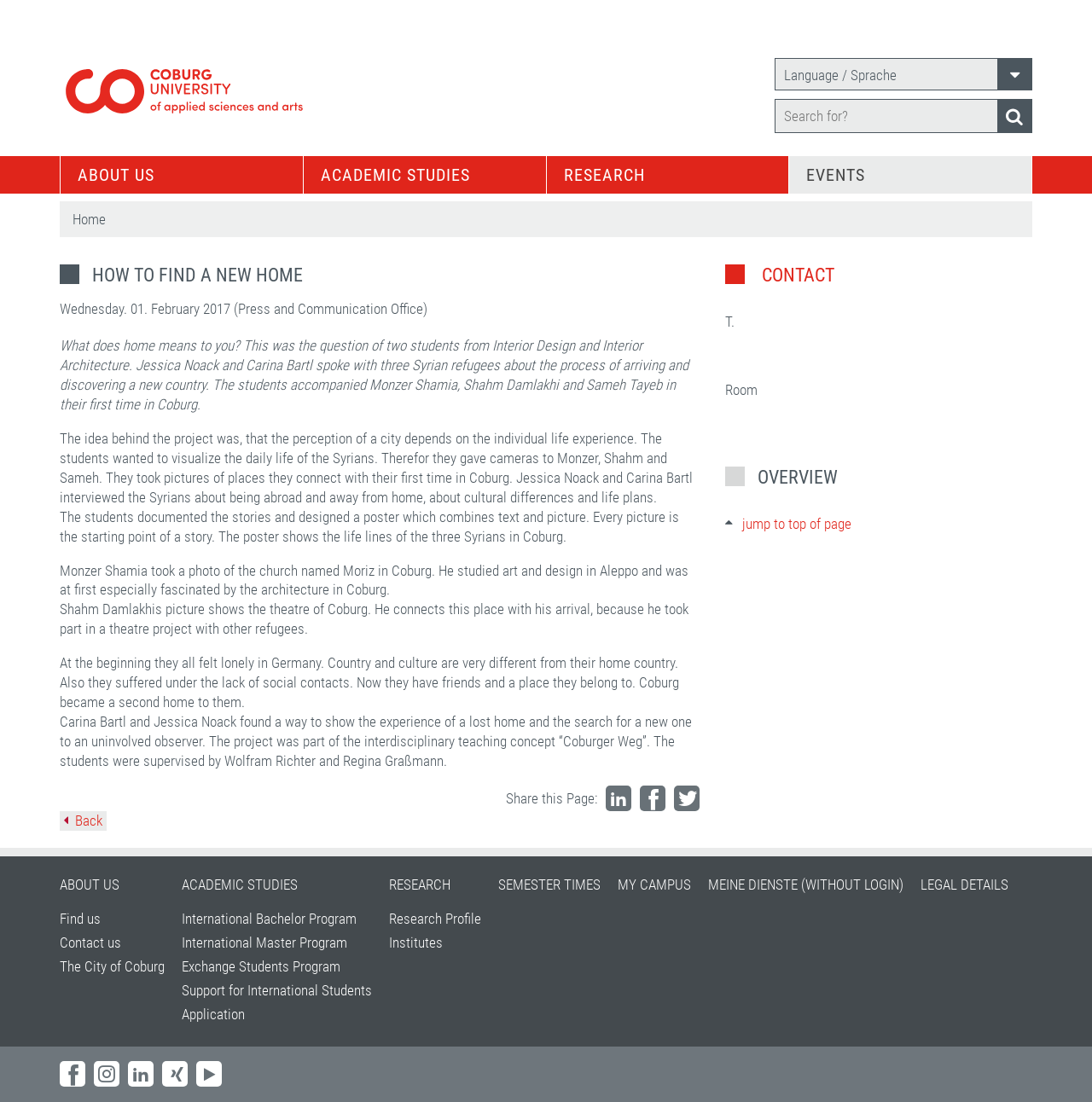Please specify the bounding box coordinates of the element that should be clicked to execute the given instruction: 'Go to the ABOUT US page'. Ensure the coordinates are four float numbers between 0 and 1, expressed as [left, top, right, bottom].

[0.071, 0.15, 0.142, 0.168]